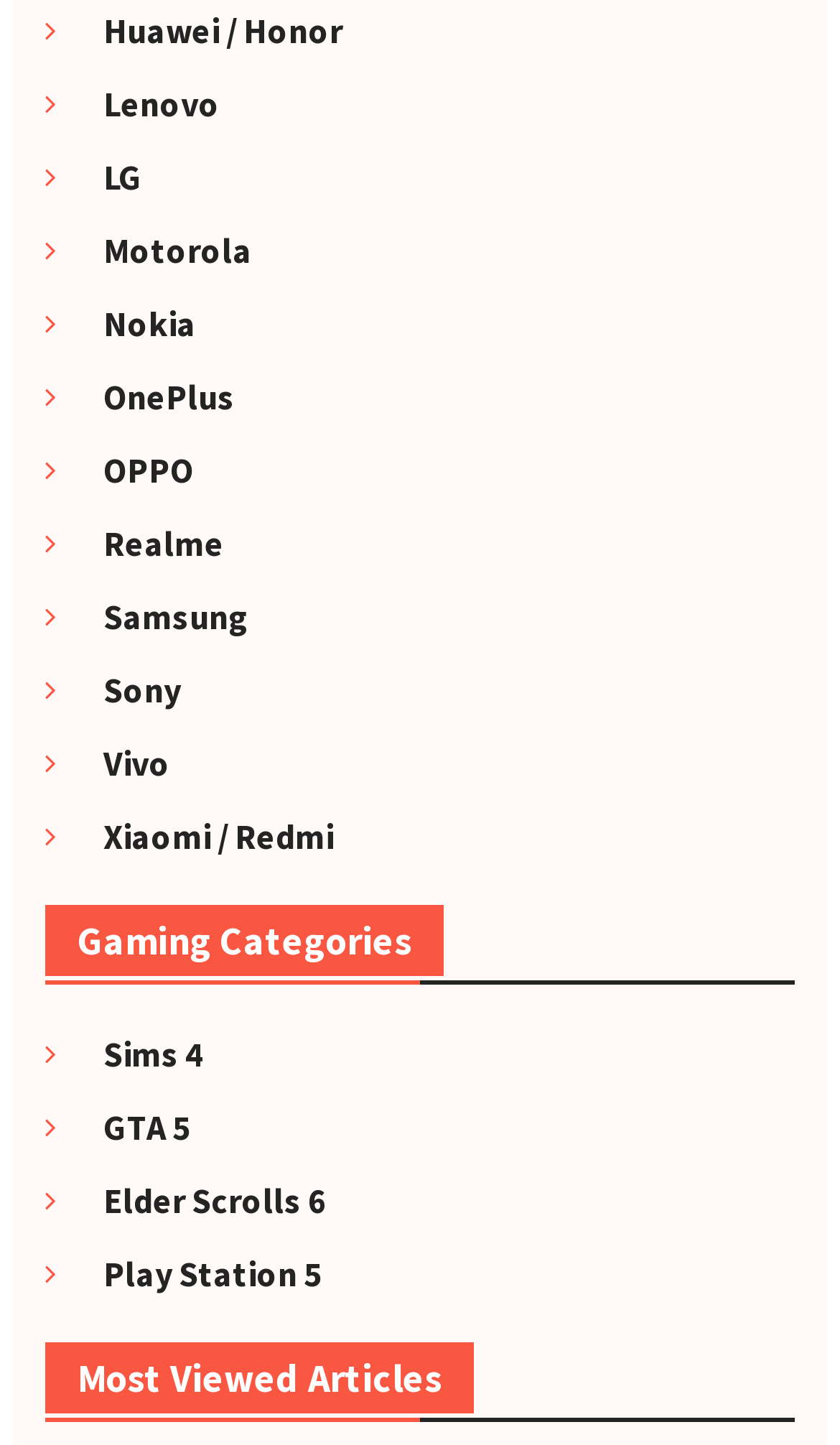Please identify the bounding box coordinates of the element on the webpage that should be clicked to follow this instruction: "Click on Huawei / Honor". The bounding box coordinates should be given as four float numbers between 0 and 1, formatted as [left, top, right, bottom].

[0.084, 0.007, 0.407, 0.036]